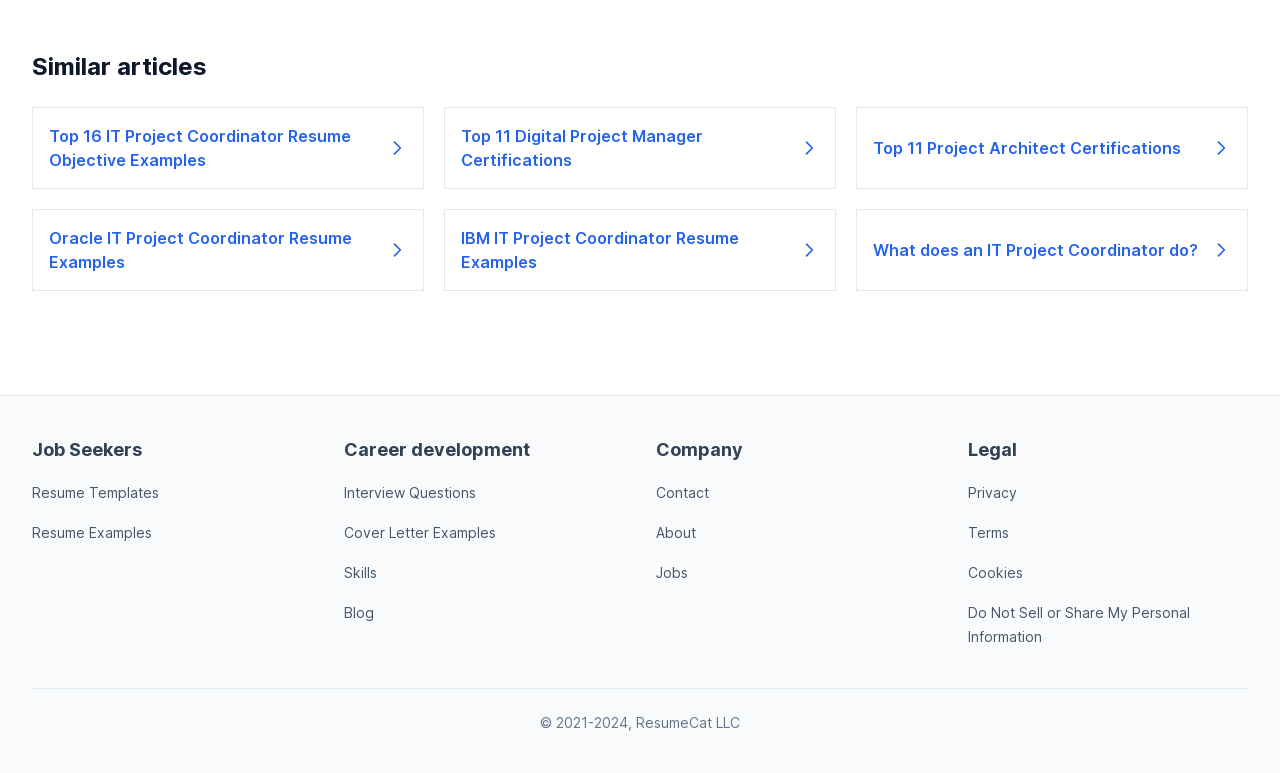Please locate the bounding box coordinates for the element that should be clicked to achieve the following instruction: "Read more about Top 16 IT Project Coordinator Resume Objective Examples". Ensure the coordinates are given as four float numbers between 0 and 1, i.e., [left, top, right, bottom].

[0.025, 0.138, 0.331, 0.244]